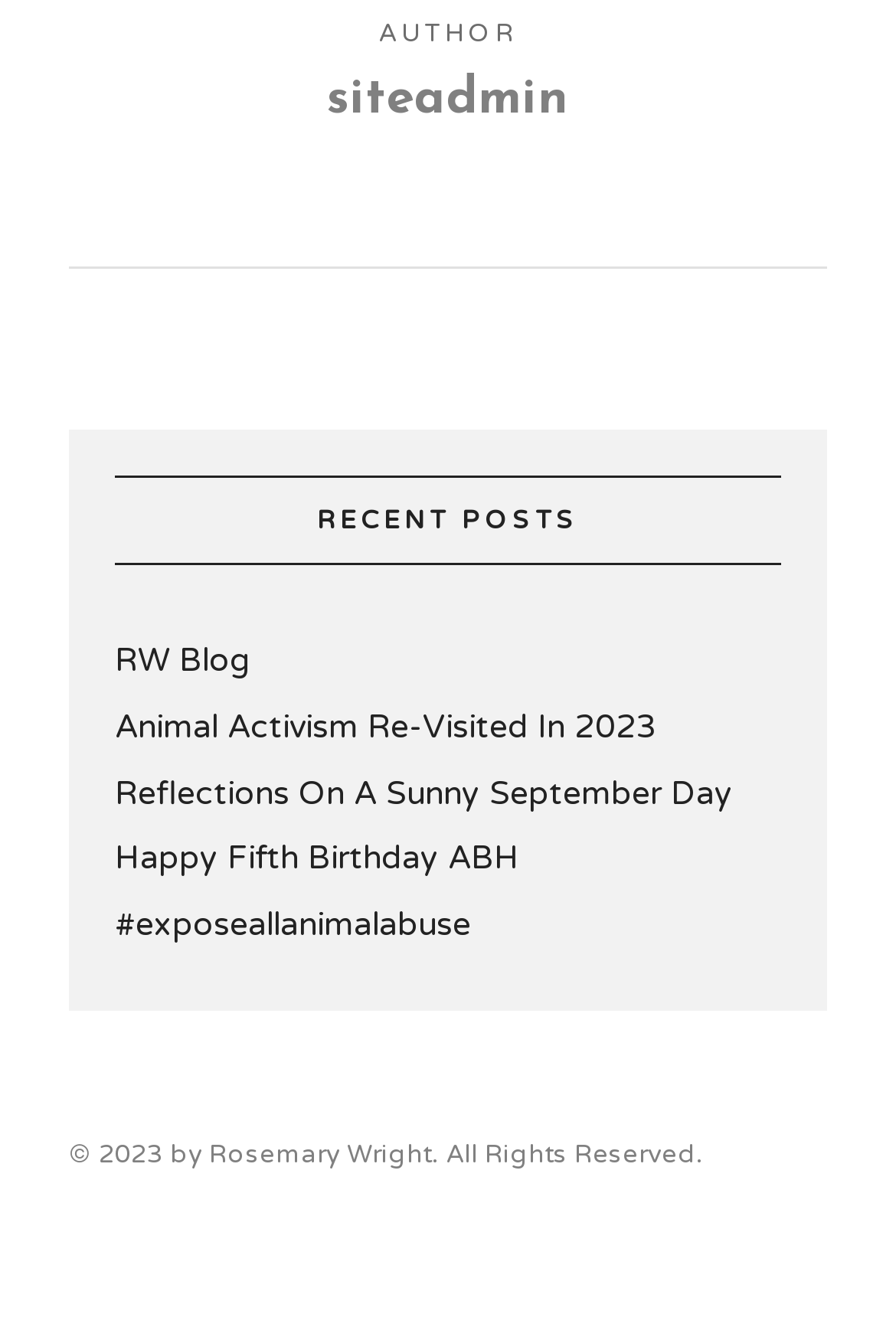Use the information in the screenshot to answer the question comprehensively: What is the copyright year of the website?

The copyright year is mentioned at the bottom of the page, where it says '© 2023 by Rosemary Wright. All Rights Reserved.'